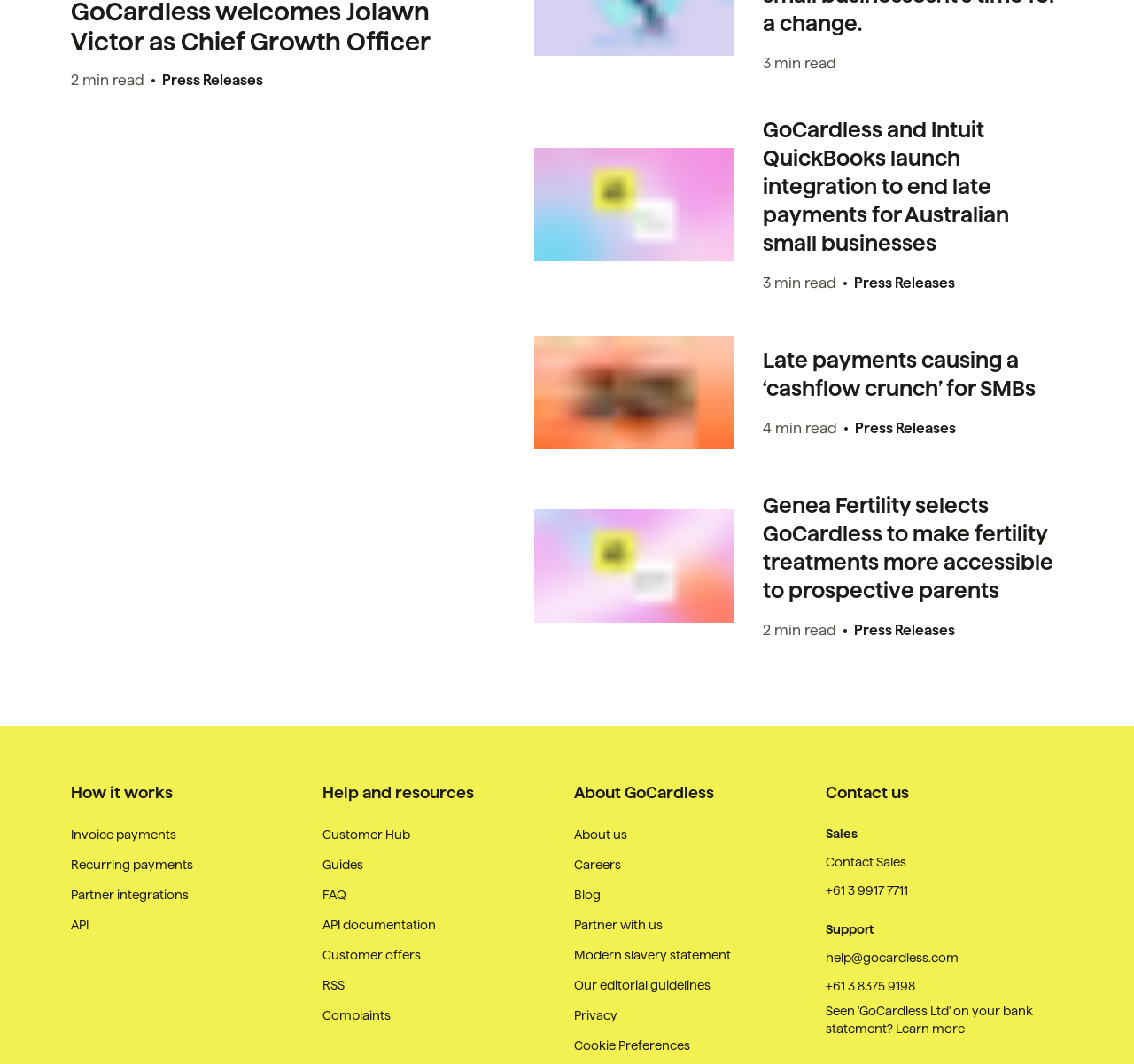Ascertain the bounding box coordinates for the UI element detailed here: "Blog". The coordinates should be provided as [left, top, right, bottom] with each value being a float between 0 and 1.

[0.506, 0.832, 0.53, 0.849]